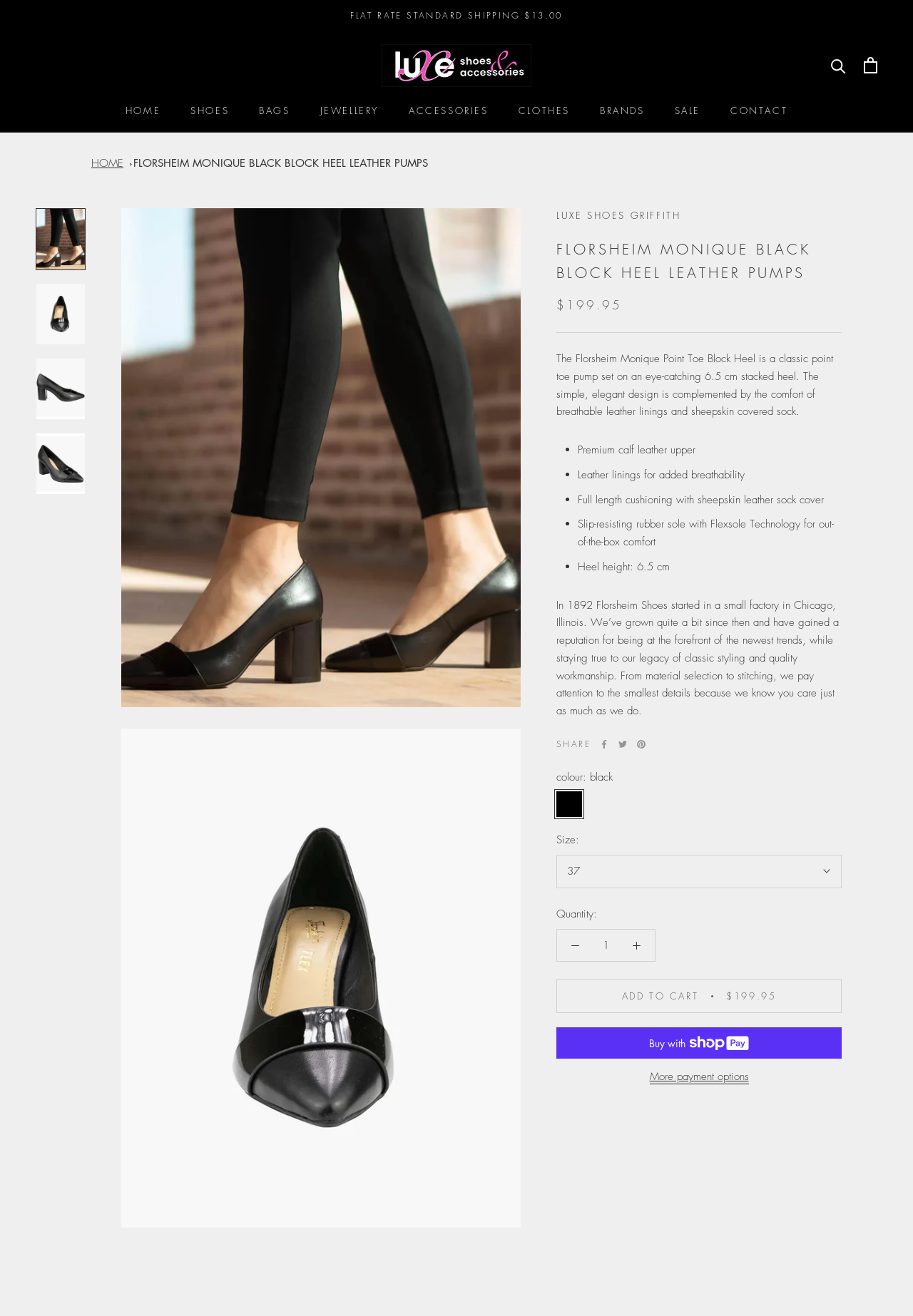Locate the bounding box coordinates of the element that needs to be clicked to carry out the instruction: "Click on the 'HOME' link". The coordinates should be given as four float numbers ranging from 0 to 1, i.e., [left, top, right, bottom].

[0.1, 0.119, 0.135, 0.129]